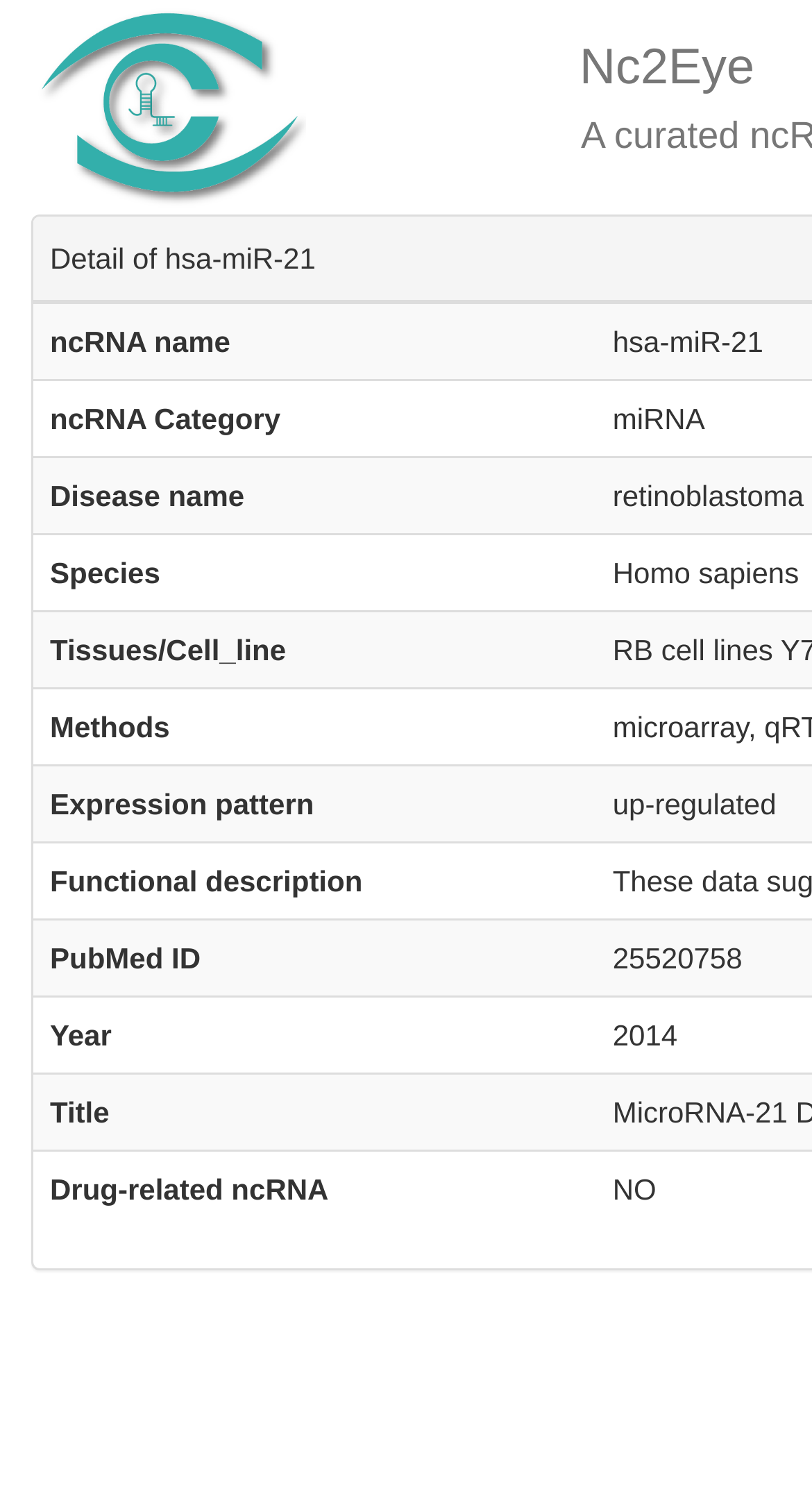What is the species of the ncRNA?
Based on the image, respond with a single word or phrase.

Unknown